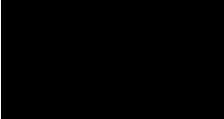Explain the image in a detailed way.

The image represents a logo or icon associated with "Binghatti Talent Acquisition Careers." This visual element likely serves to attract attention to job opportunities and career-related content on the webpage. Alongside it, relevant articles and links about careers at Binghatti and insights into other job listings are provided, fostering professional networking and recruitment. The context suggests a focus on employment opportunities, emphasizing the importance of staying informed and connected in the job market.